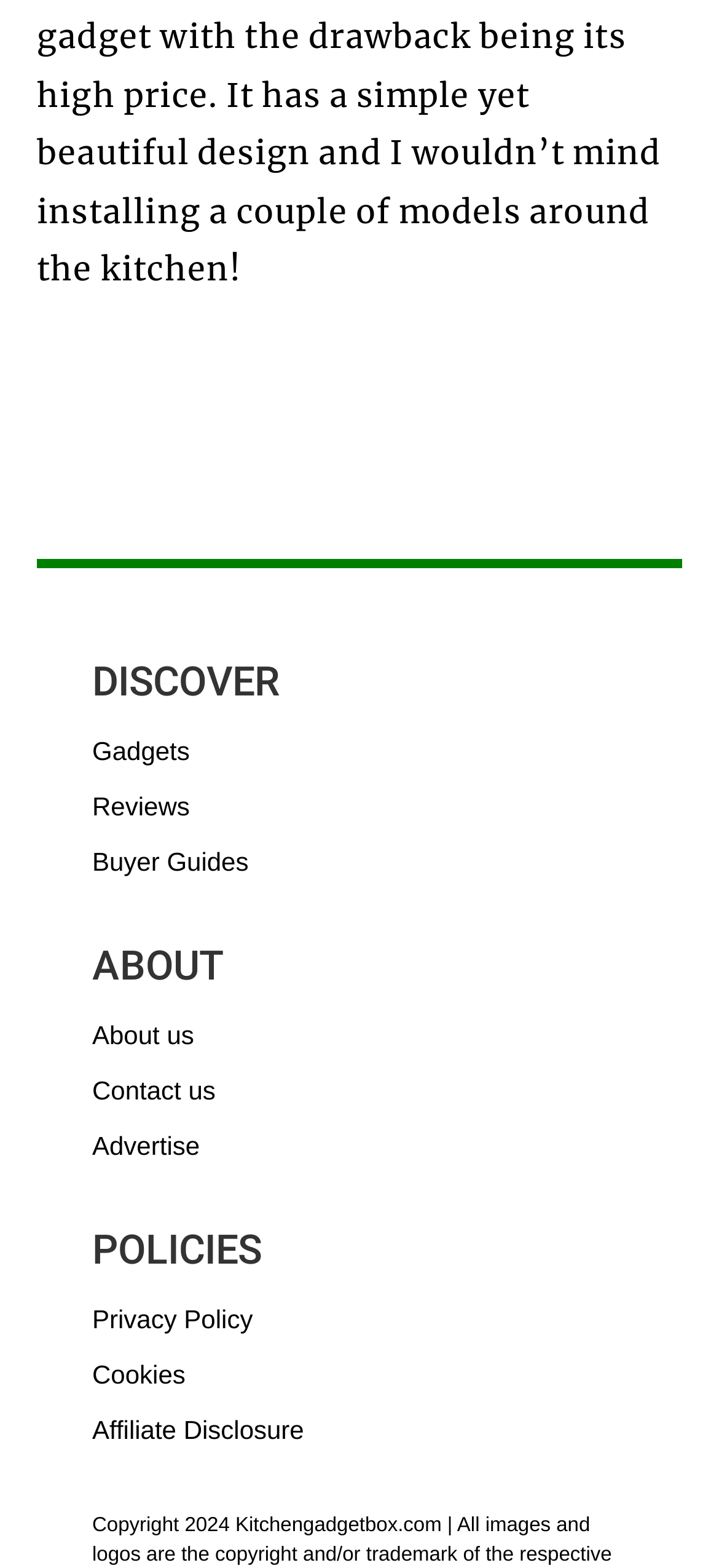Locate the bounding box of the user interface element based on this description: "Buyer Guides".

[0.128, 0.54, 0.346, 0.559]